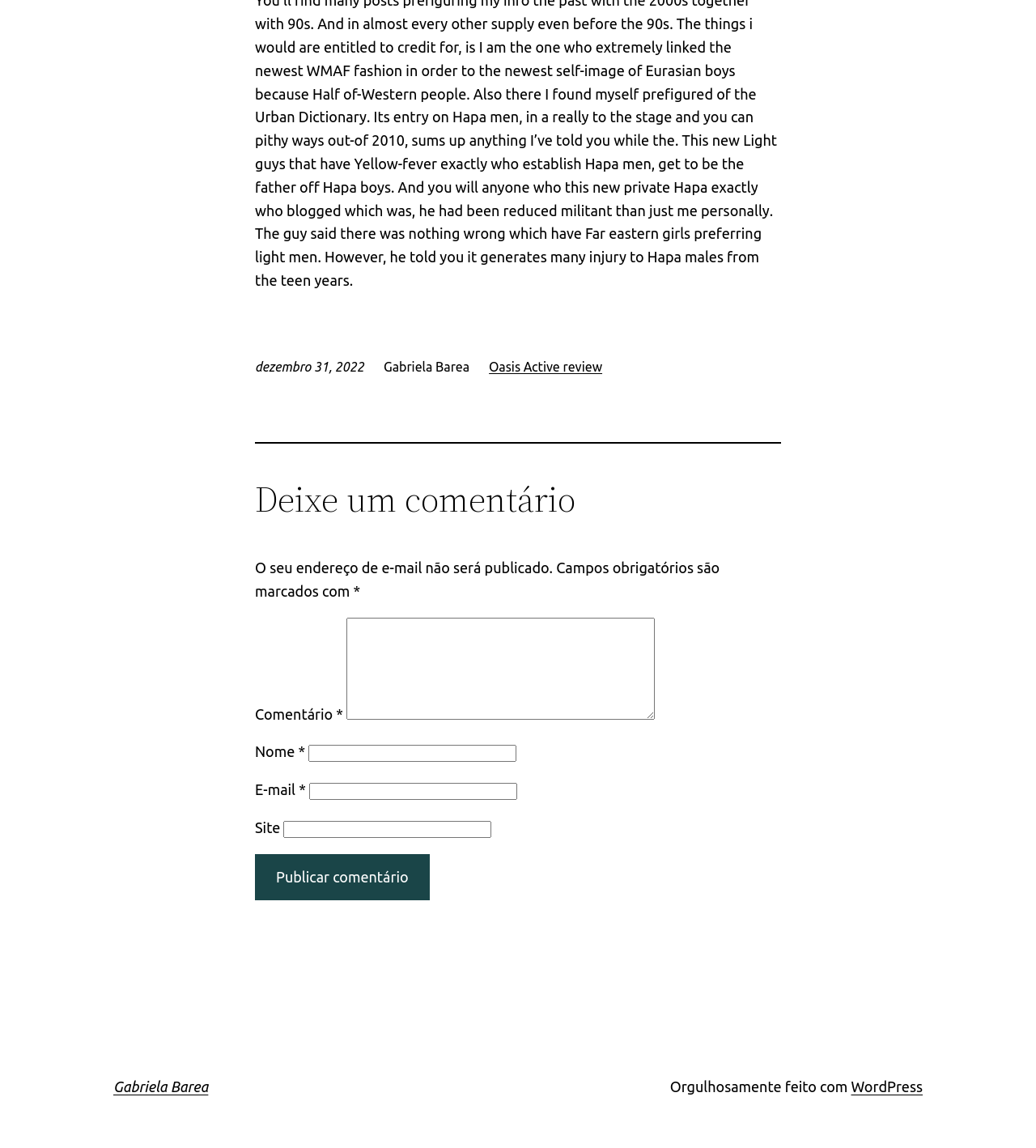Respond with a single word or phrase to the following question: What is the purpose of the textboxes on the webpage?

To input comment information